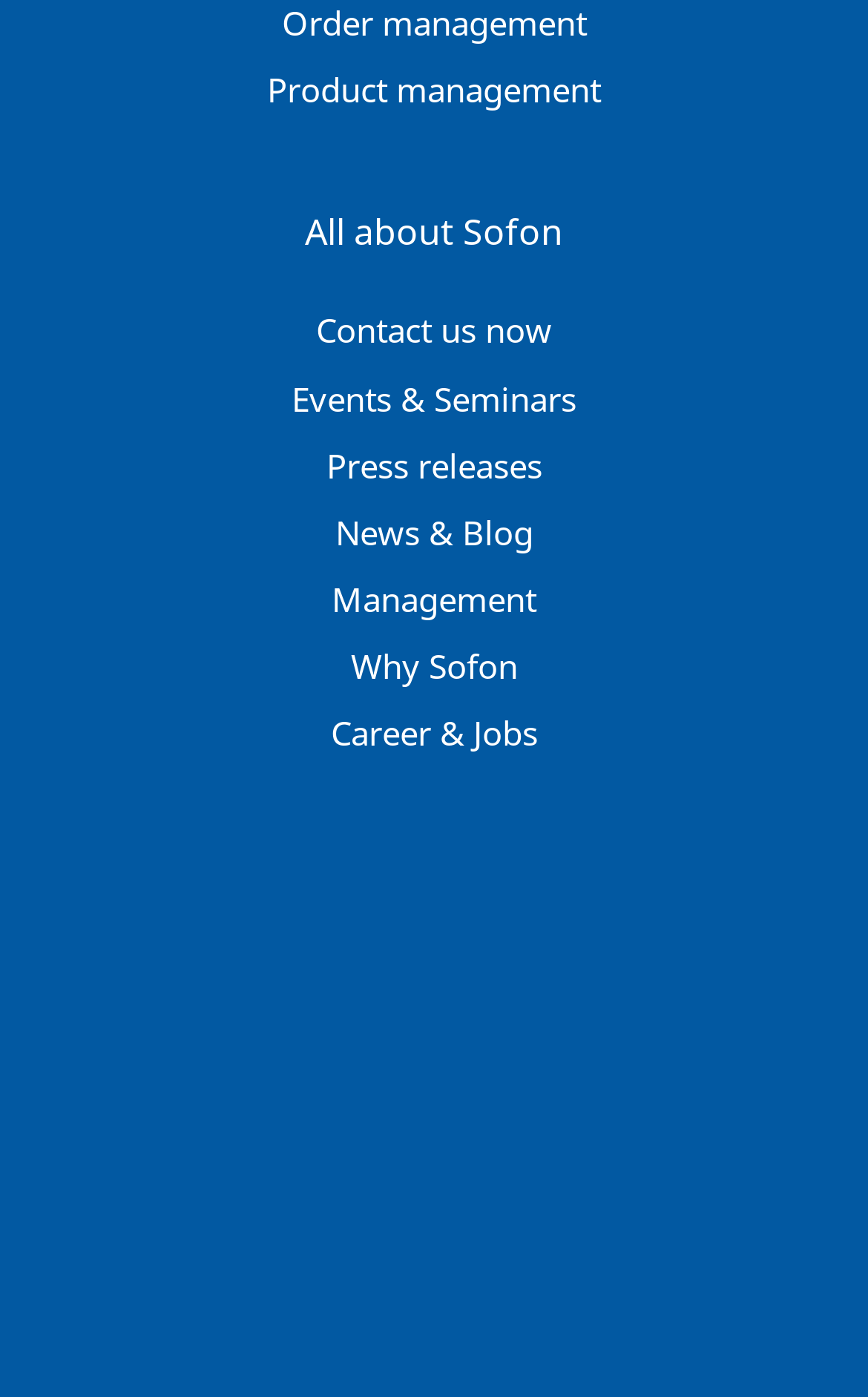Locate the bounding box coordinates of the segment that needs to be clicked to meet this instruction: "Read all about Sofon".

[0.038, 0.148, 0.962, 0.184]